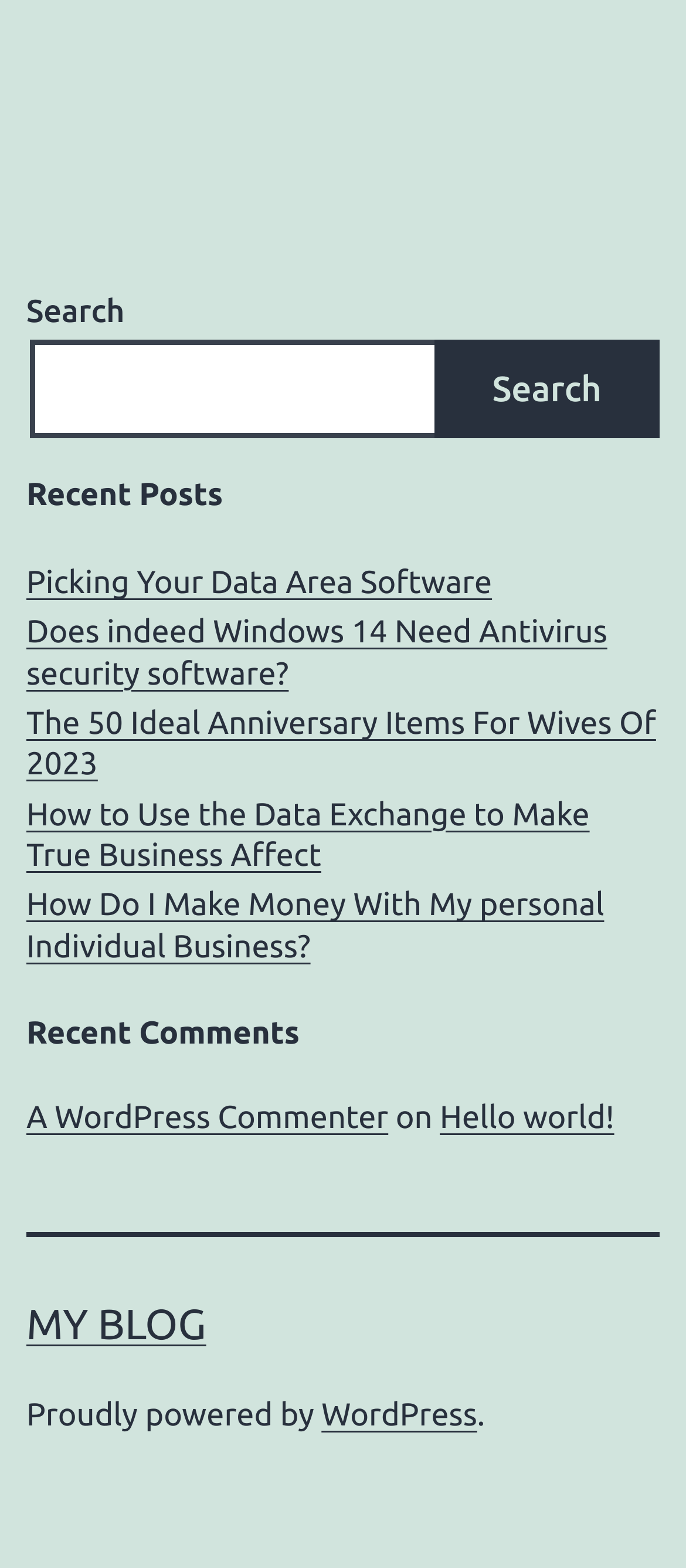Please identify the coordinates of the bounding box that should be clicked to fulfill this instruction: "View May 2024 archives".

None